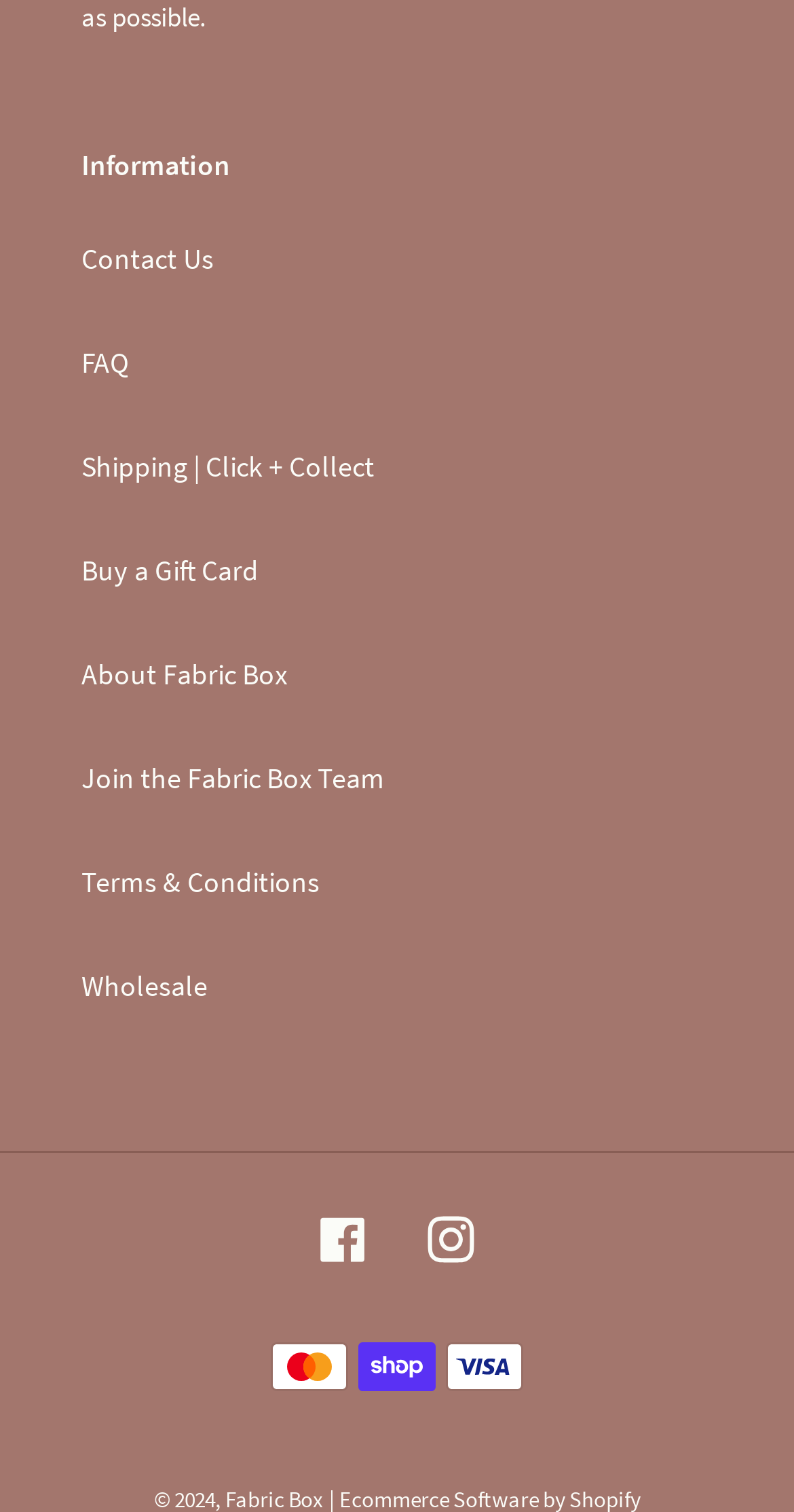From the webpage screenshot, predict the bounding box of the UI element that matches this description: "Contact Us".

[0.103, 0.16, 0.269, 0.184]